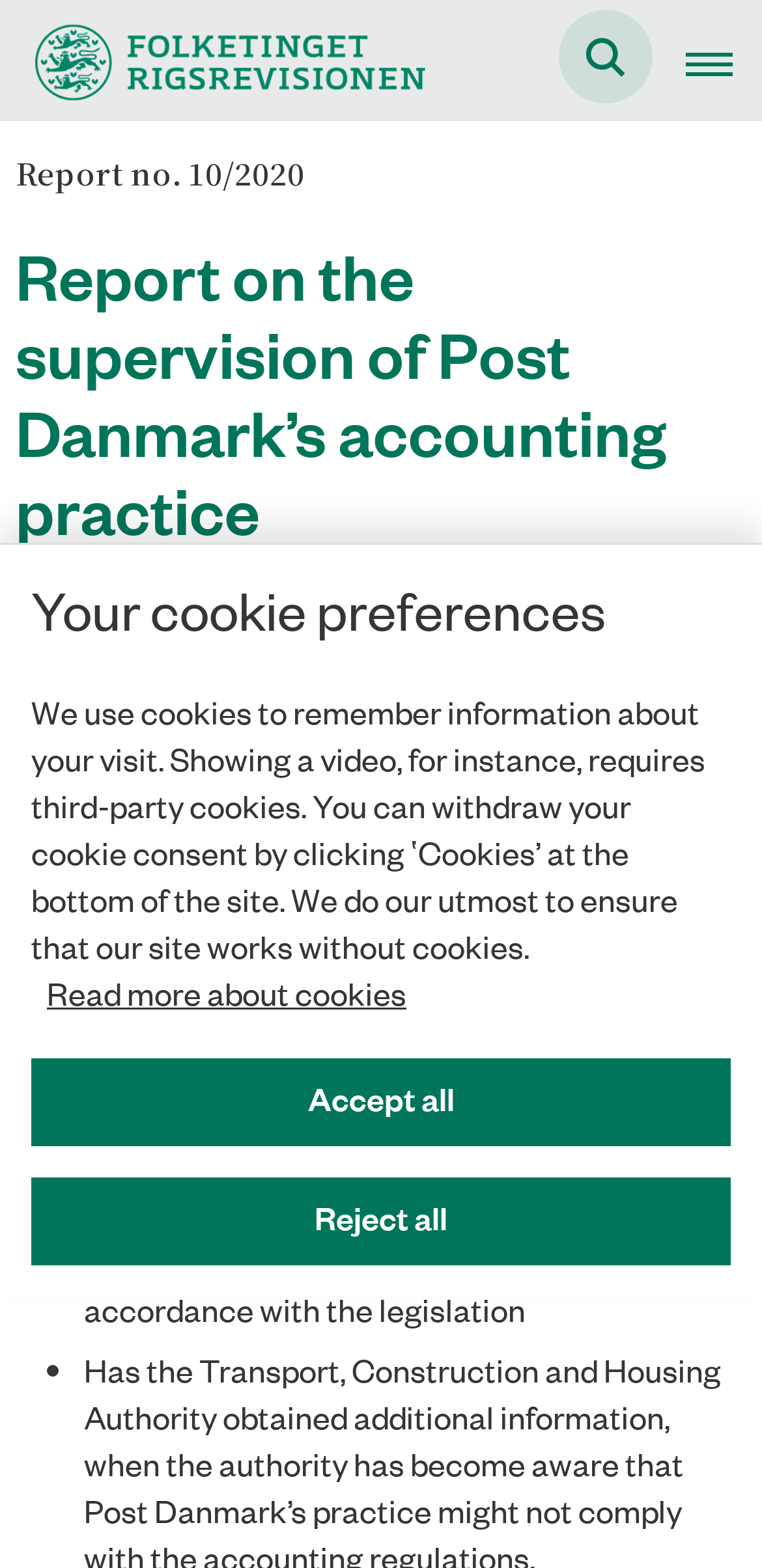Please extract and provide the main headline of the webpage.

Report on the supervision of Post Danmark’s accounting practice